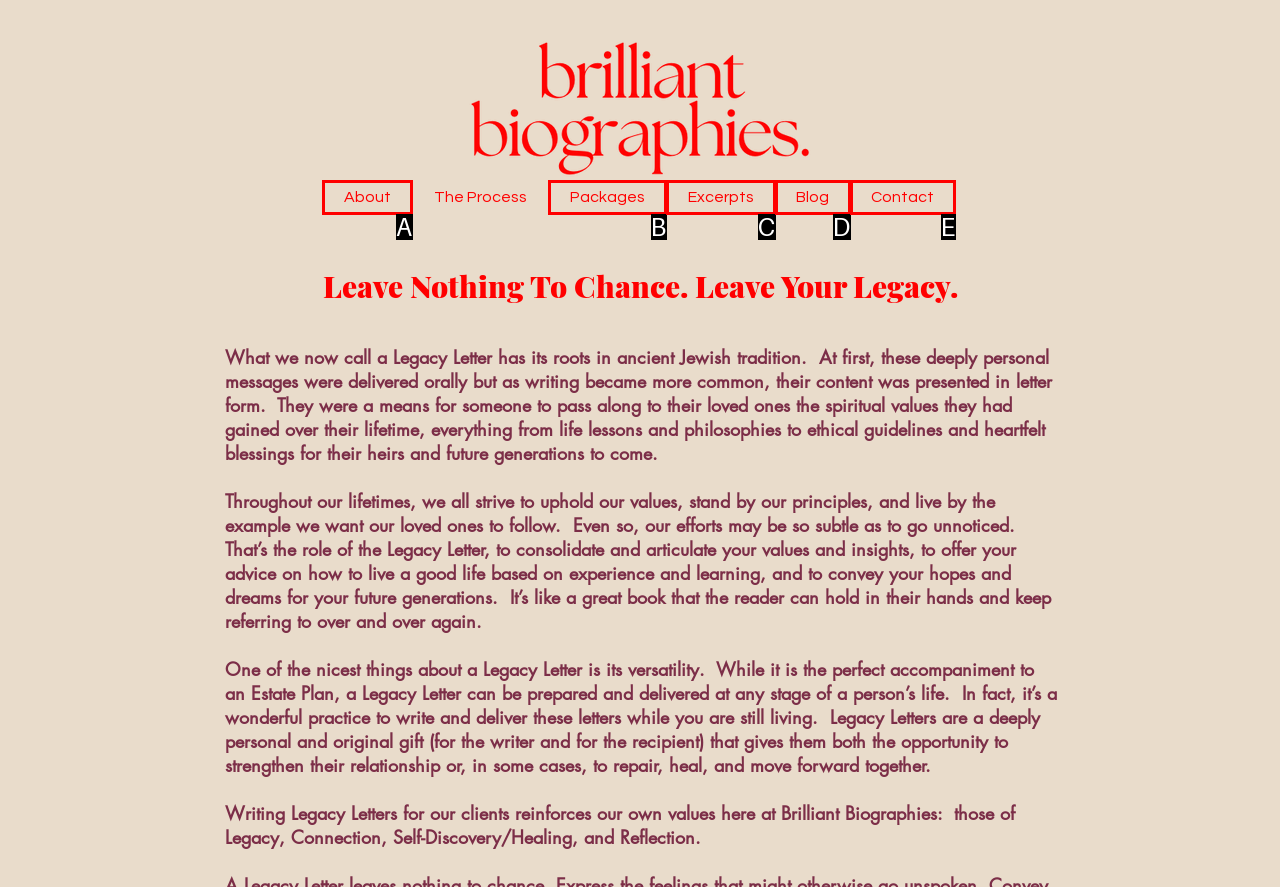Select the HTML element that matches the description: Blog
Respond with the letter of the correct choice from the given options directly.

D